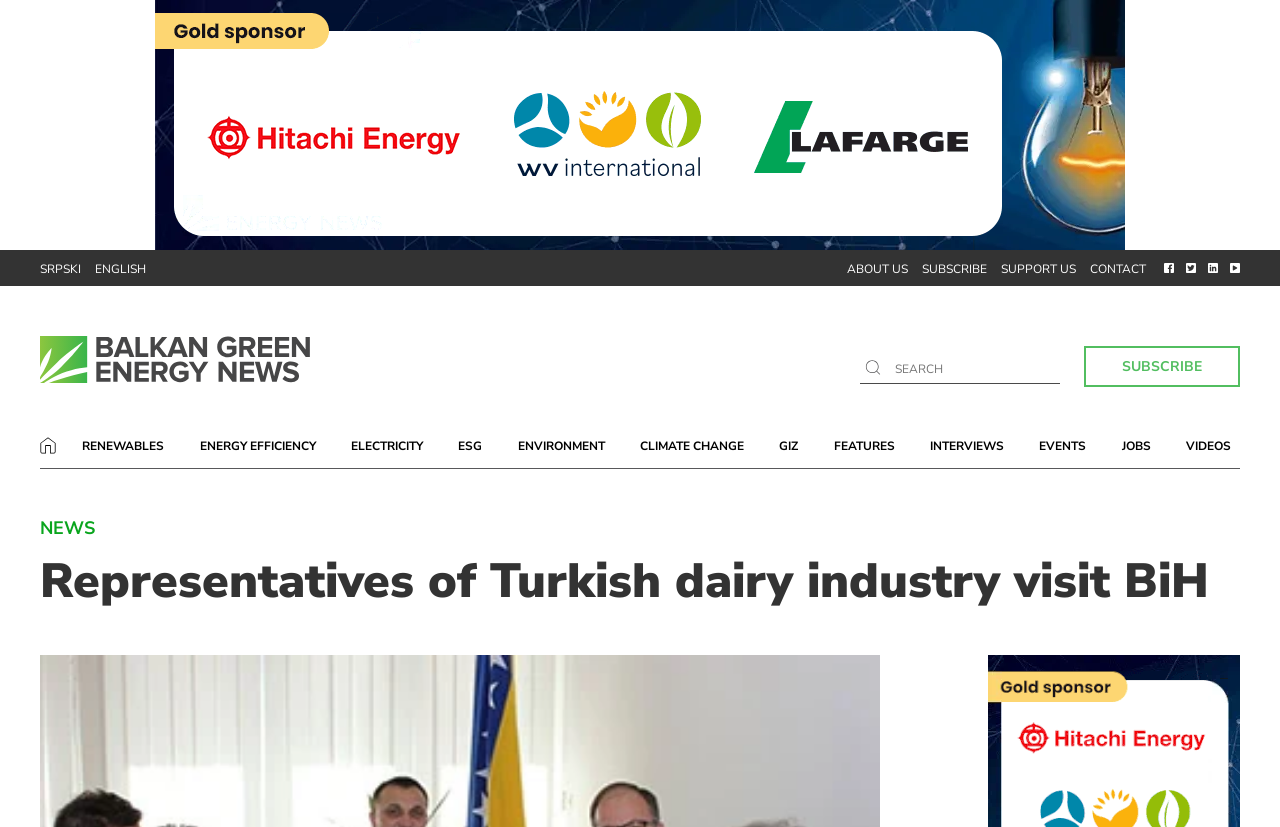How many social media links are there?
Using the image, elaborate on the answer with as much detail as possible.

I found the social media links by looking at the links with IDs 176, 178, 180, and 182, which all have images and no text. These links are likely social media links.